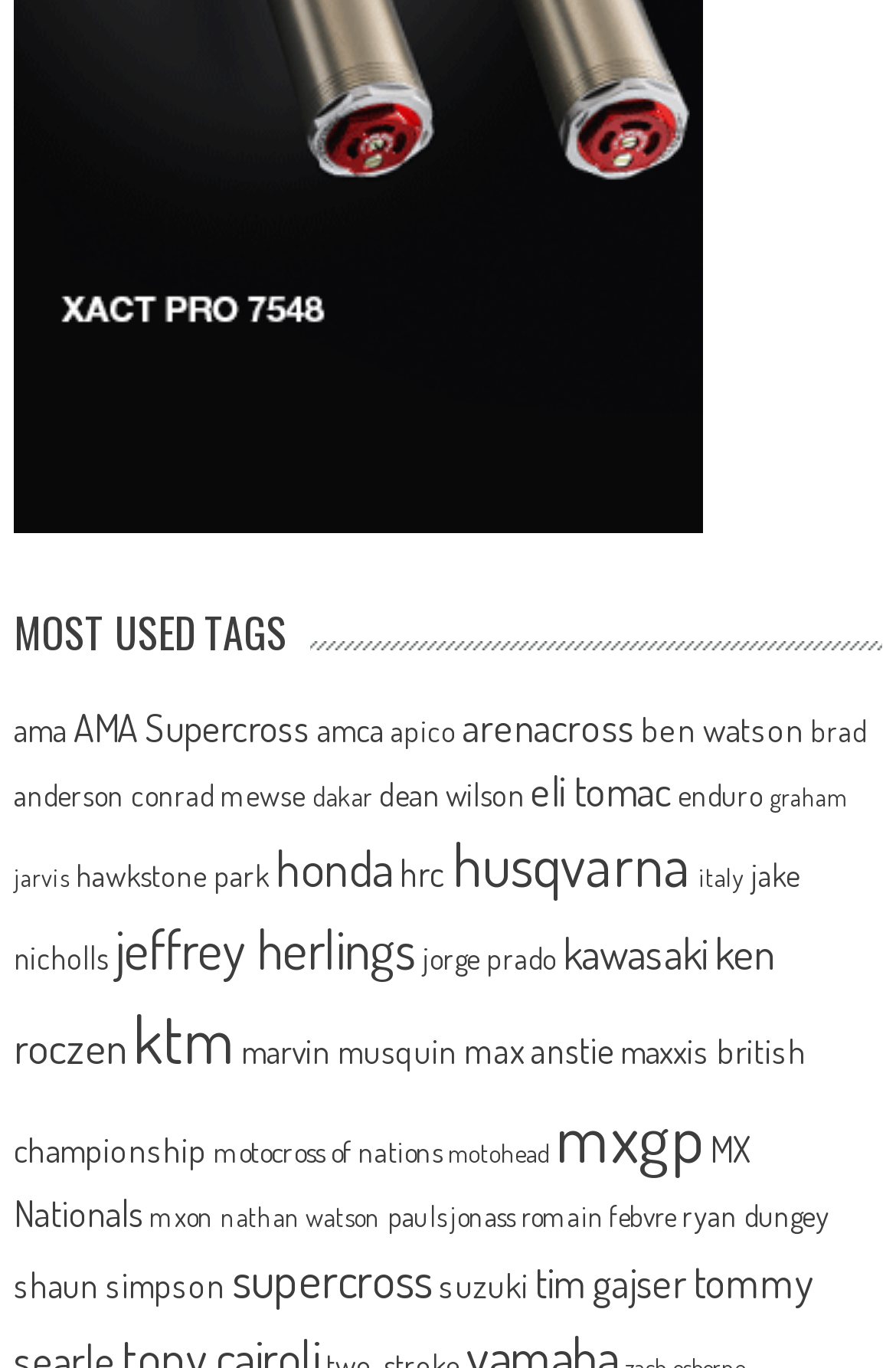What is the most popular tag?
Based on the visual information, provide a detailed and comprehensive answer.

I looked at the number of items in parentheses for each link and found that 'ktm' has the highest number of items, which is 407.